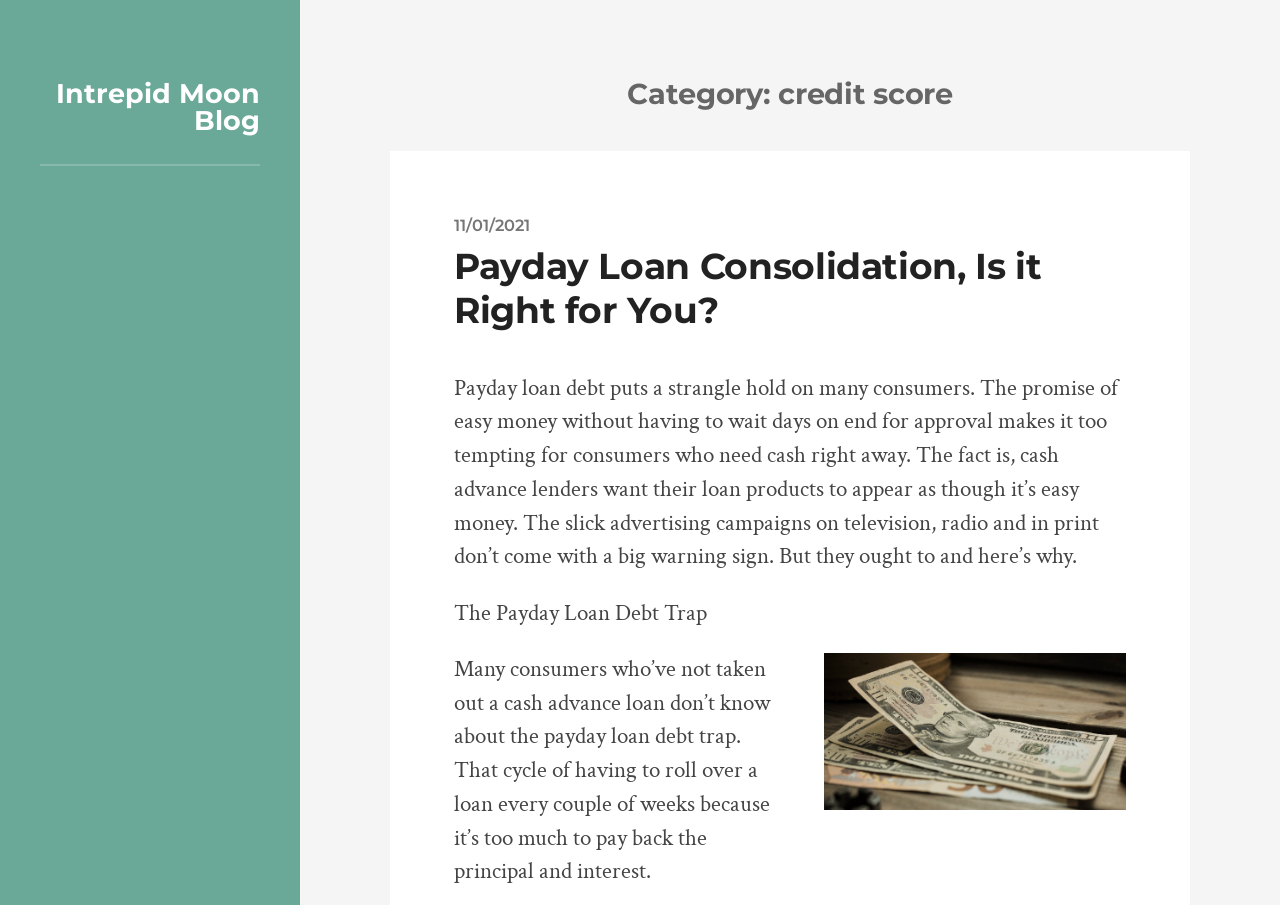Answer the question in a single word or phrase:
What is the date of the blog post?

11/01/2021